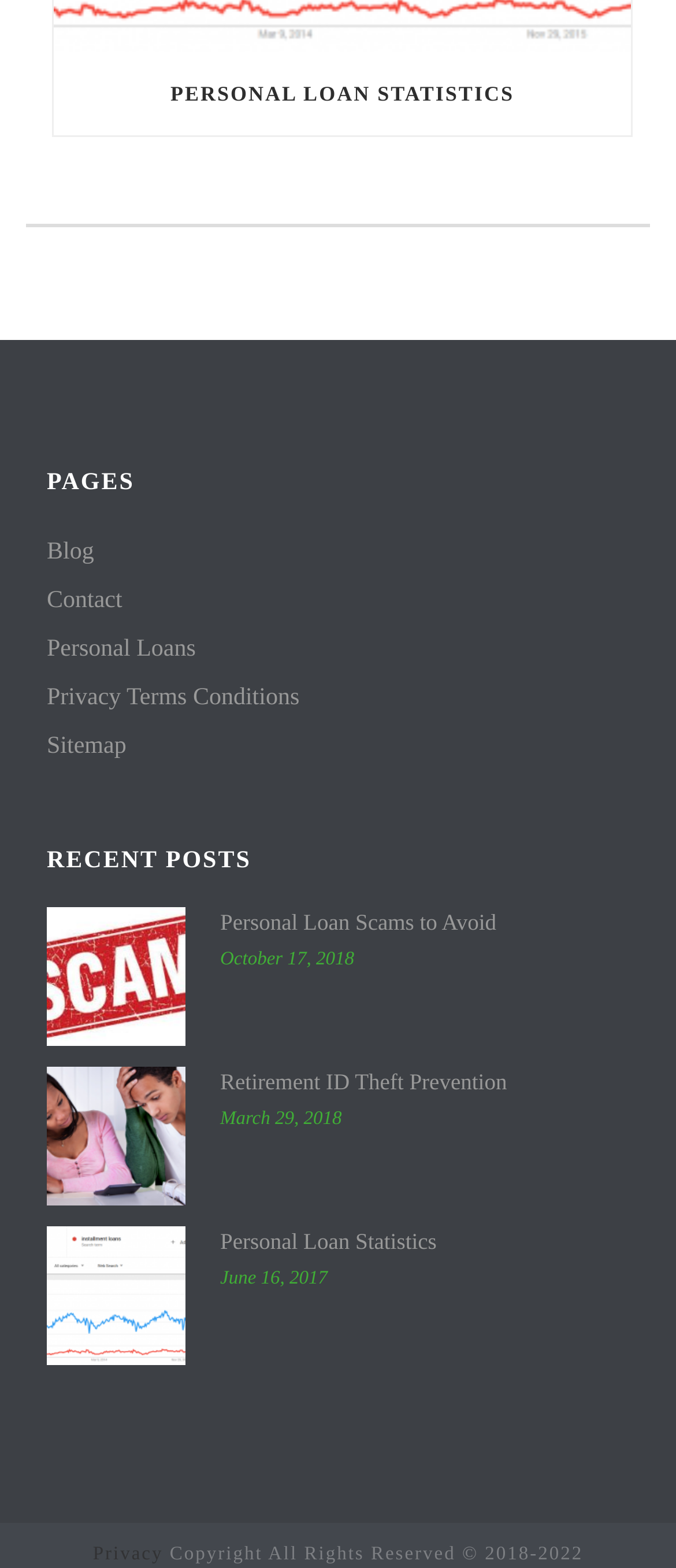Provide the bounding box coordinates of the HTML element this sentence describes: "5th August 2019 Issue". The bounding box coordinates consist of four float numbers between 0 and 1, i.e., [left, top, right, bottom].

None